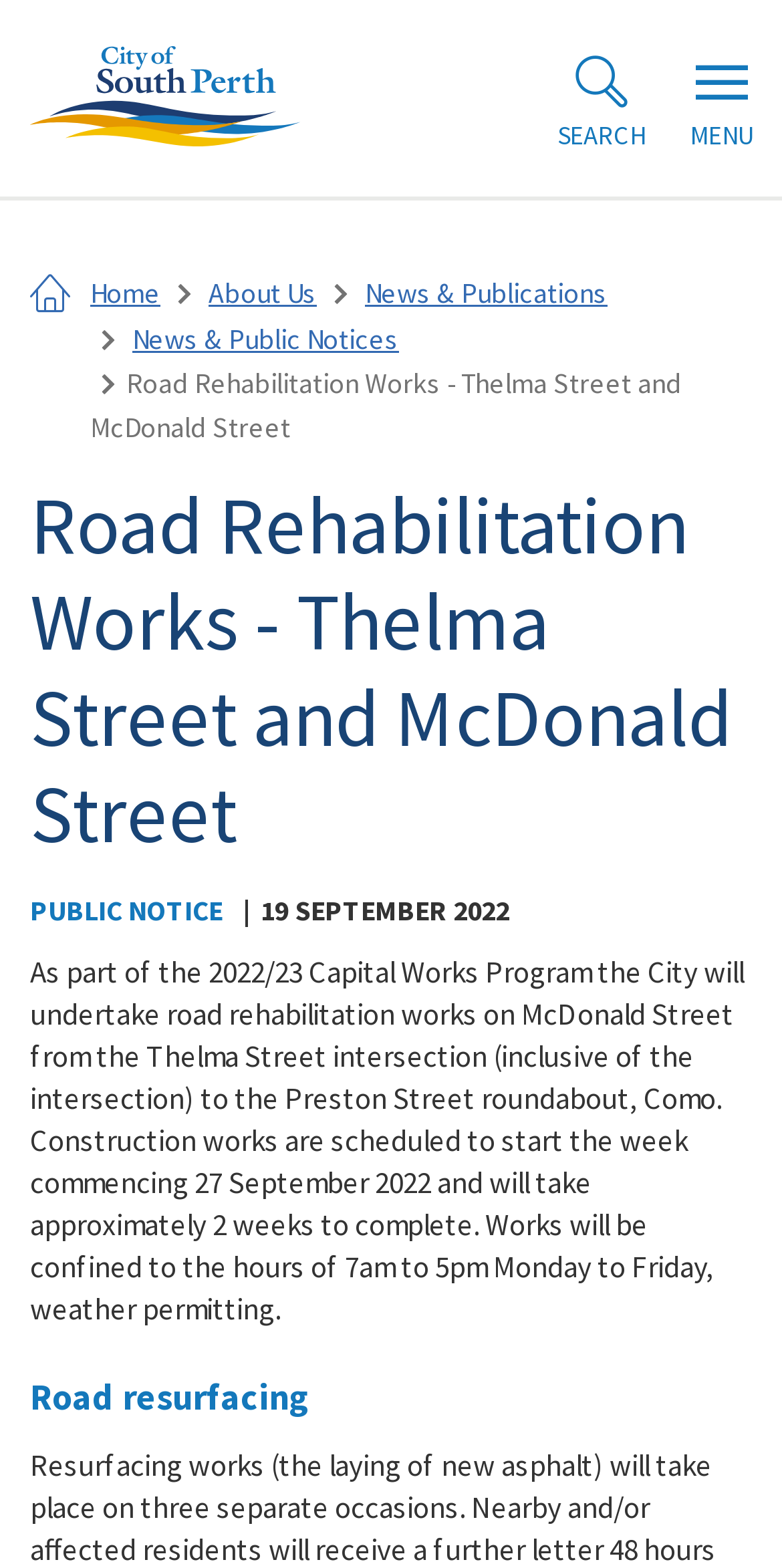Identify the bounding box coordinates of the element that should be clicked to fulfill this task: "search for something". The coordinates should be provided as four float numbers between 0 and 1, i.e., [left, top, right, bottom].

[0.692, 0.0, 0.846, 0.128]